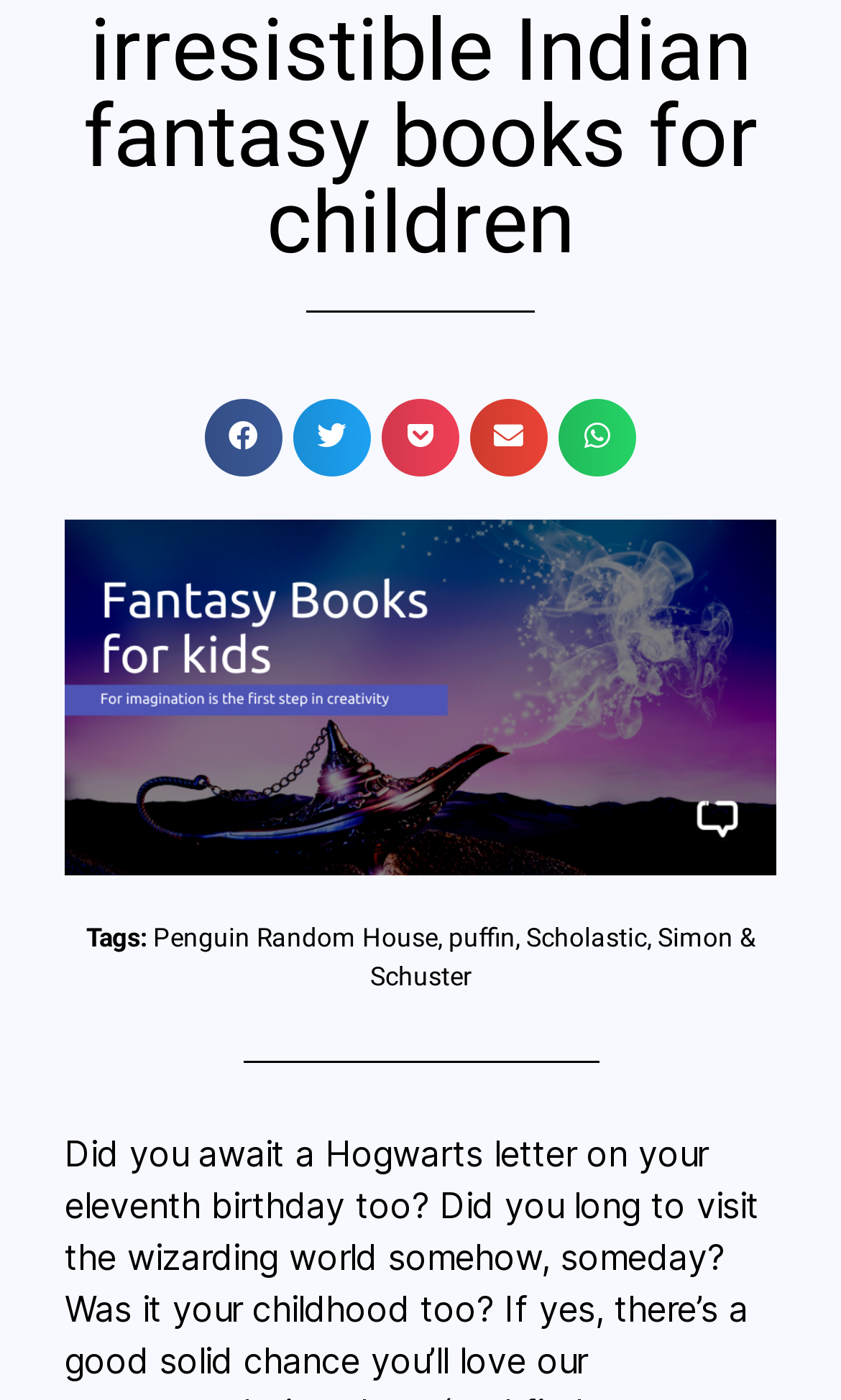Identify and provide the bounding box coordinates of the UI element described: "Scholastic". The coordinates should be formatted as [left, top, right, bottom], with each number being a float between 0 and 1.

[0.626, 0.659, 0.769, 0.681]